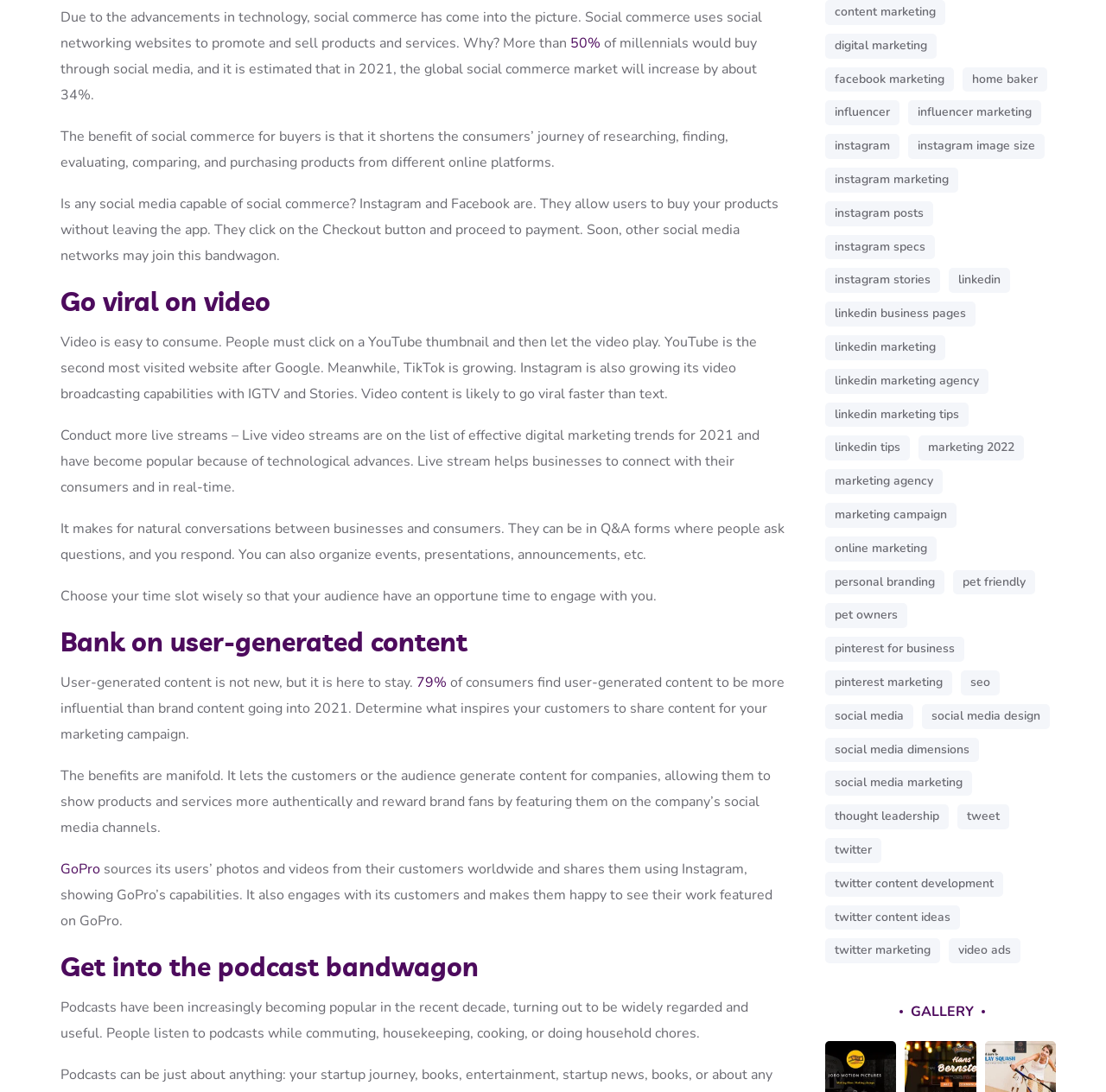Pinpoint the bounding box coordinates of the area that must be clicked to complete this instruction: "Click on 'content marketing'".

[0.746, 0.0, 0.855, 0.023]